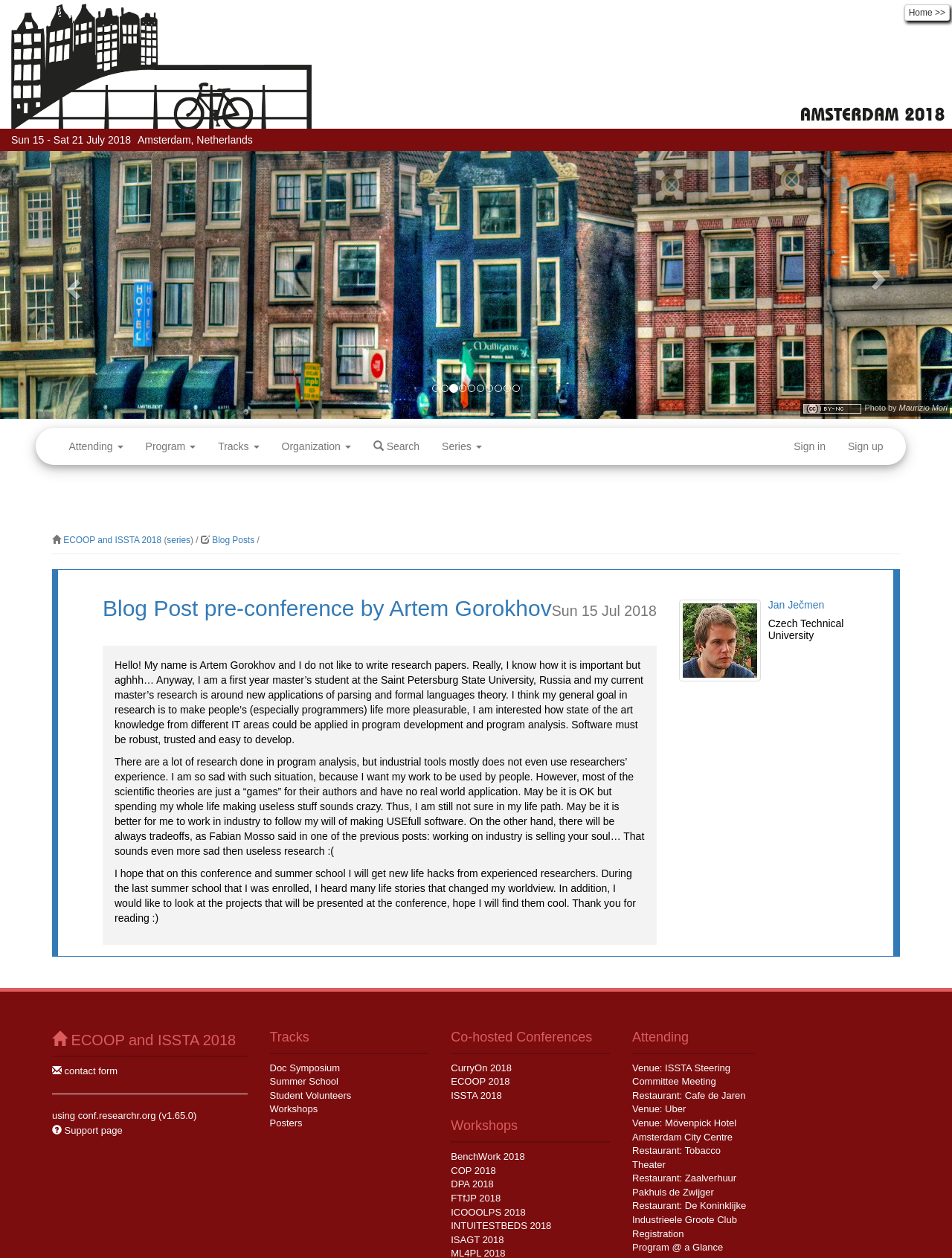Locate the coordinates of the bounding box for the clickable region that fulfills this instruction: "search".

[0.38, 0.34, 0.452, 0.37]